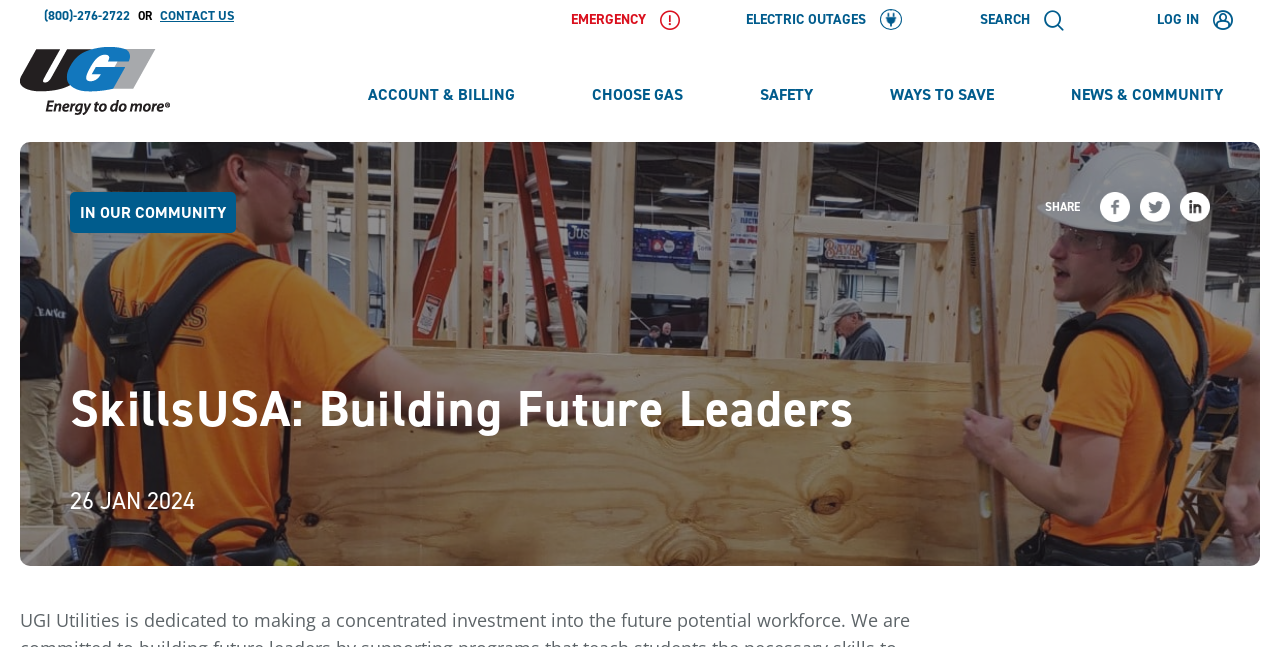Please locate the bounding box coordinates for the element that should be clicked to achieve the following instruction: "Search for something". Ensure the coordinates are given as four float numbers between 0 and 1, i.e., [left, top, right, bottom].

[0.766, 0.014, 0.831, 0.043]